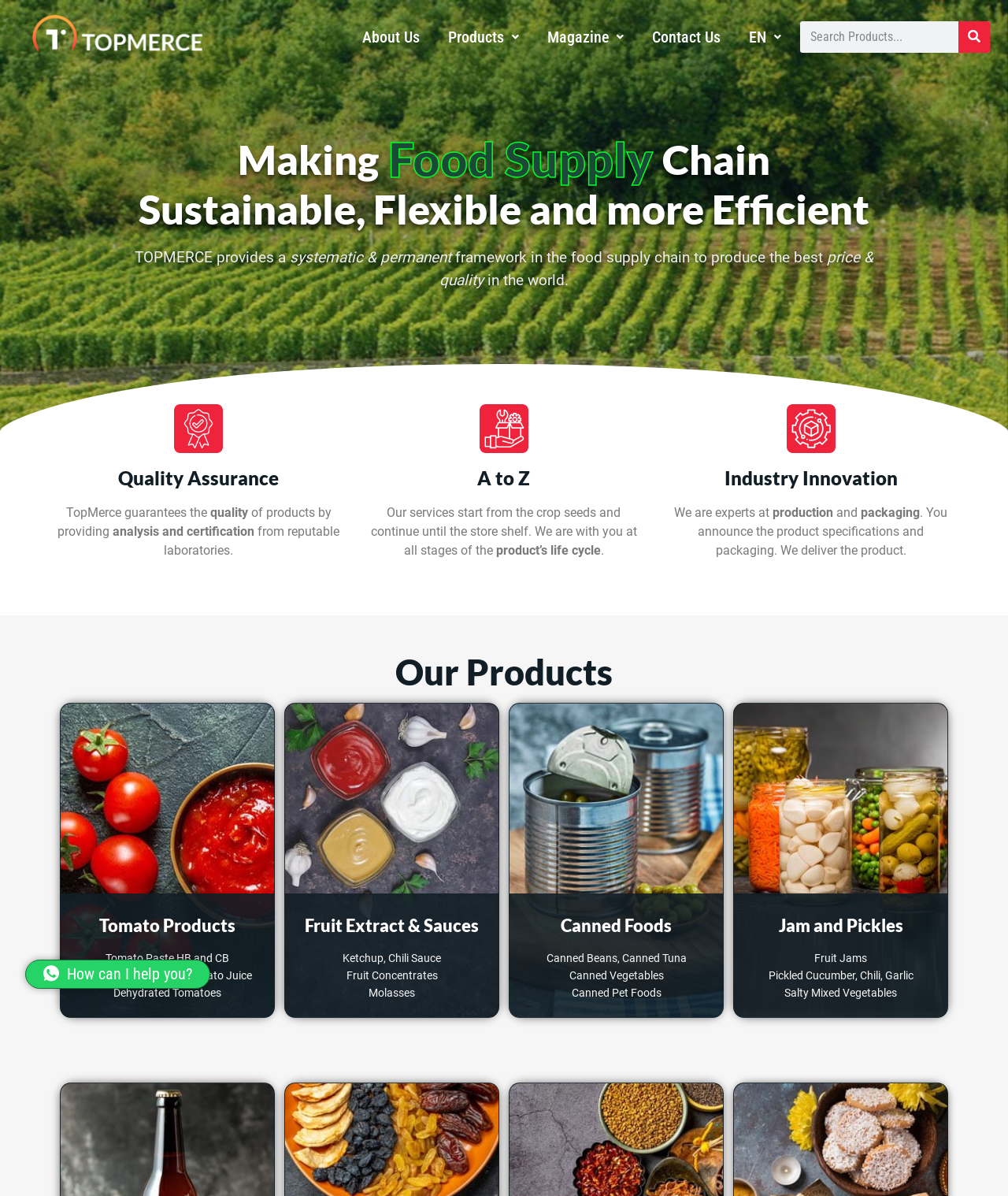What is the company's expertise in production?
Provide a detailed answer to the question, using the image to inform your response.

The company is an expert in production and packaging, as stated on the webpage, where it is mentioned that 'We are experts at production and packaging. You announce the product specifications and packaging. We deliver the product'.